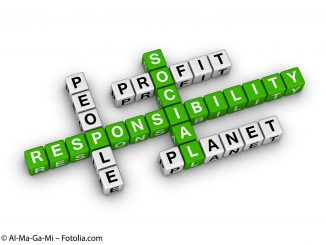Respond to the question with just a single word or phrase: 
What is central to the design?

SOCIAL RESPONSIBILITY